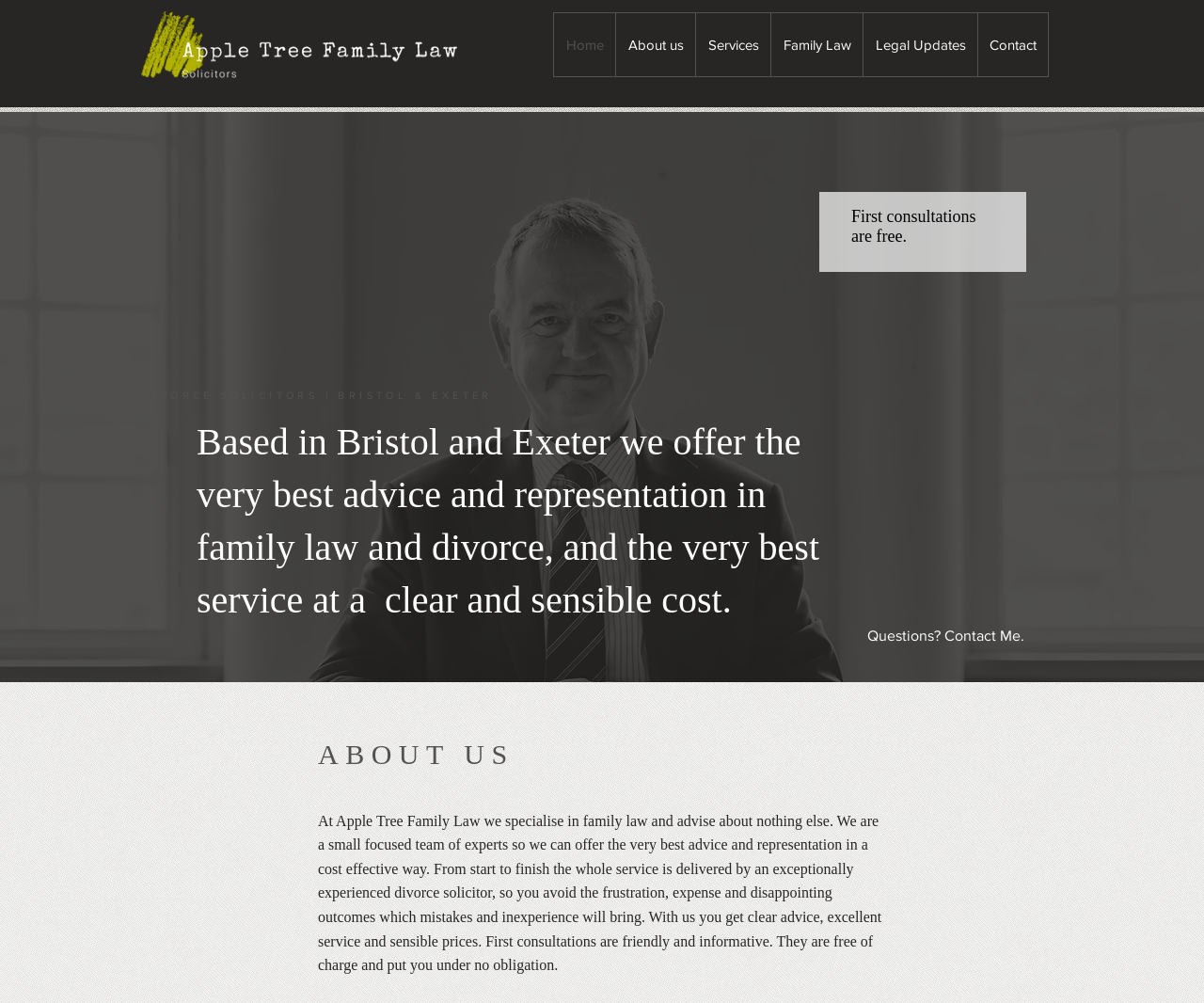Find the UI element described as: "Questions? Contact Me." and predict its bounding box coordinates. Ensure the coordinates are four float numbers between 0 and 1, [left, top, right, bottom].

[0.719, 0.624, 0.852, 0.645]